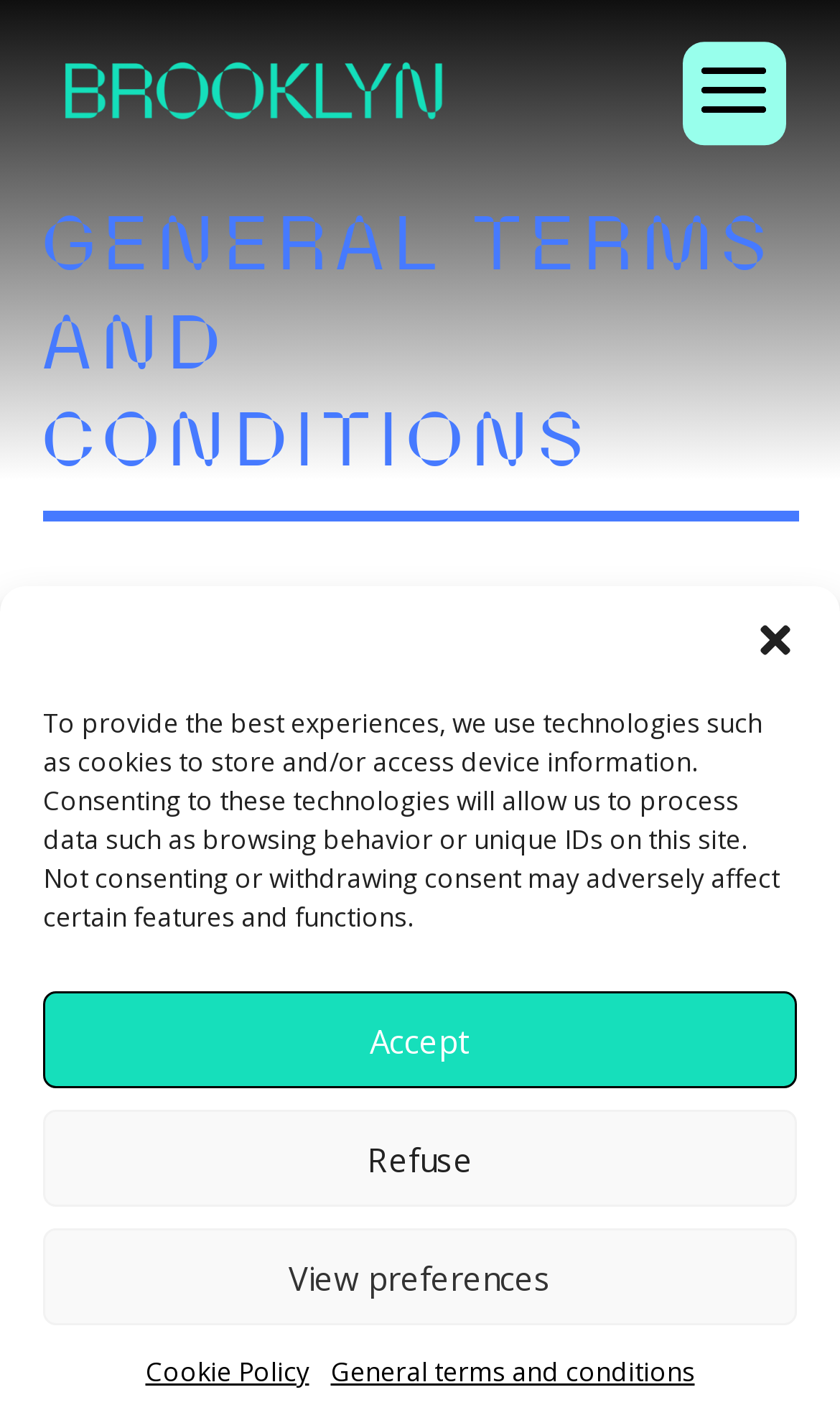Generate a thorough description of the webpage.

The webpage is titled "Terms and Conditions - Project Brooklyn" and appears to be a terms and conditions page for a project called Brooklyn Lux. At the top right corner, there is a "Close dialog" button. Below it, there is a paragraph of text explaining the use of technologies such as cookies to store and/or access device information. 

Underneath this text, there are three buttons: "Accept", "Refuse", and "View preferences", aligned horizontally. To the right of these buttons, there are two links: "Cookie Policy" and "General terms and conditions", positioned at the bottom of the page.

Above the terms and conditions text, there is a link to "Brooklyn Lux project" and an image with the same name, both positioned at the top left corner of the page. 

The main content of the page is divided into two sections. The first section is headed by "GENERAL TERMS AND CONDITIONS" and contains the company information, including the company name "Eaglestone Services SA", contact details, address, phone number, email, company number, version, and last update date. 

The second section is headed by "GENERAL CONDITIONS" and appears to be a continuation of the terms and conditions.